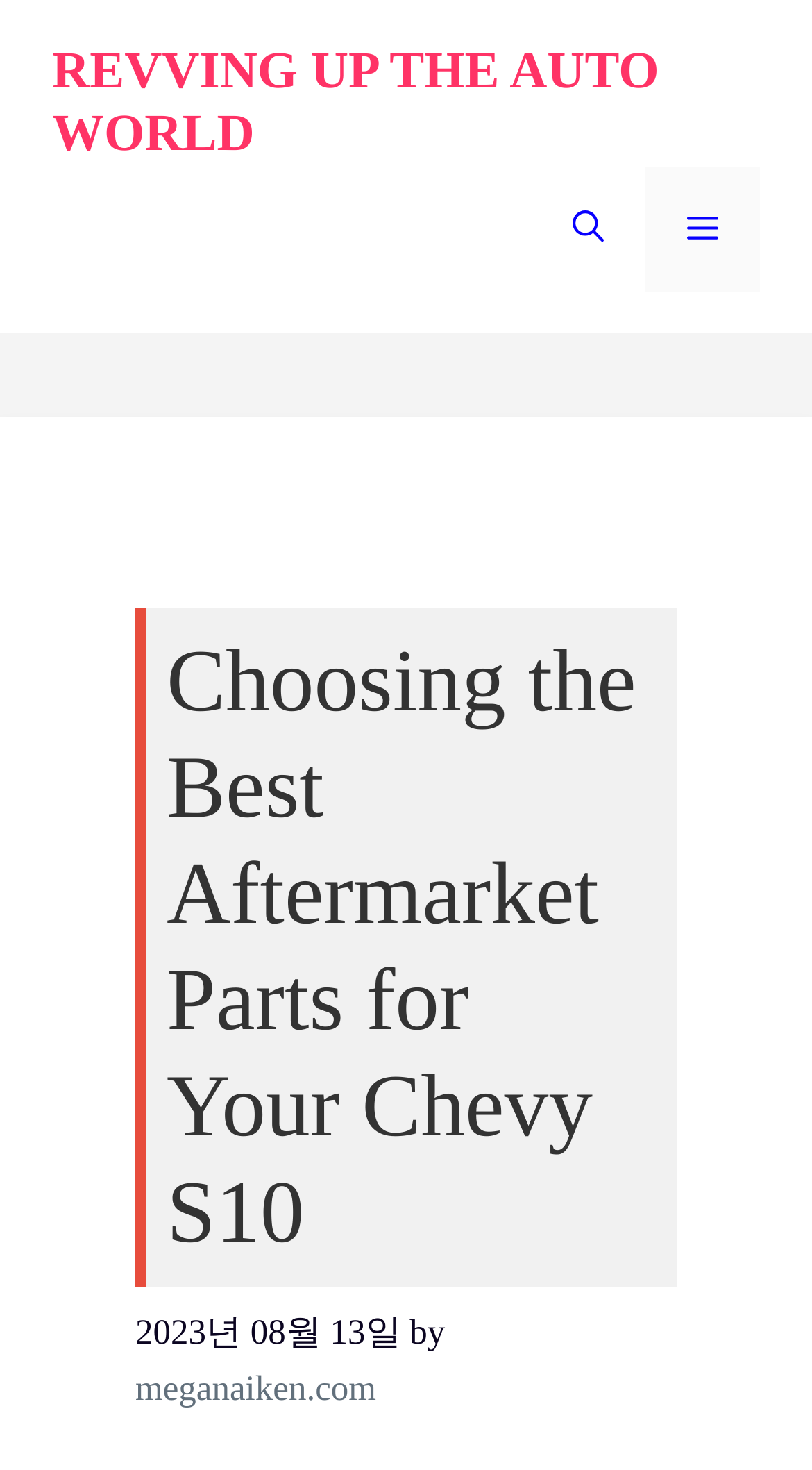Identify the bounding box of the HTML element described as: "aria-label="Open Search Bar"".

[0.654, 0.113, 0.795, 0.198]